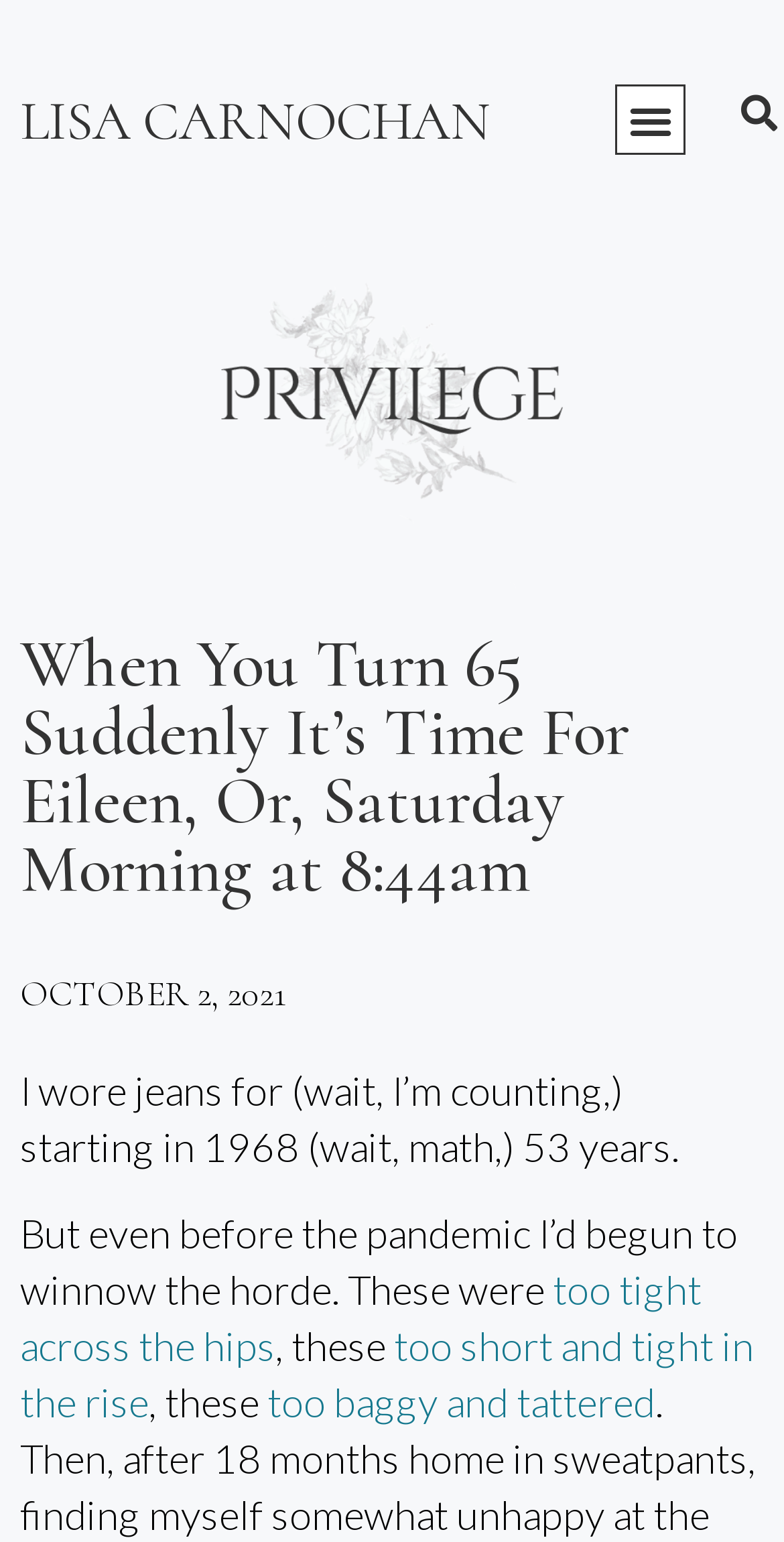What is the date of the blog post? Observe the screenshot and provide a one-word or short phrase answer.

OCTOBER 2, 2021